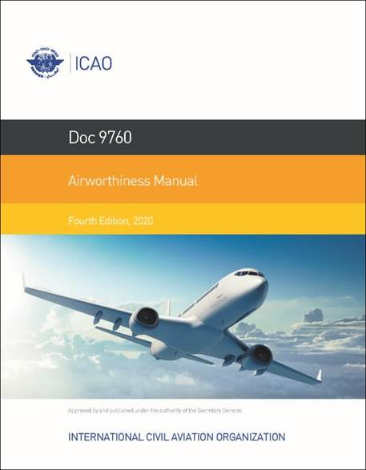Detail all significant aspects of the image you see.

The image features the cover of the "Airworthiness Manual" (Doc 9760), Fourth Edition, 2020, published by the International Civil Aviation Organization (ICAO). The cover design prominently displays an airplane in flight against a backdrop of blue sky and fluffy white clouds. 

At the top of the cover, the ICAO emblem is positioned above the title "Doc 9760," followed by the main title "Airworthiness Manual" in bold font. A striking orange band separates the title from the detailed publication information. Below, the words "Approved layout published under the authority of the Secretary General" are featured, along with the organization's name, "INTERNATIONAL CIVIL AVIATION ORGANIZATION," indicating its authoritative nature in the field of aviation safety and standards. The overall design conveys professionalism and an emphasis on airworthiness and safety in aviation operations.